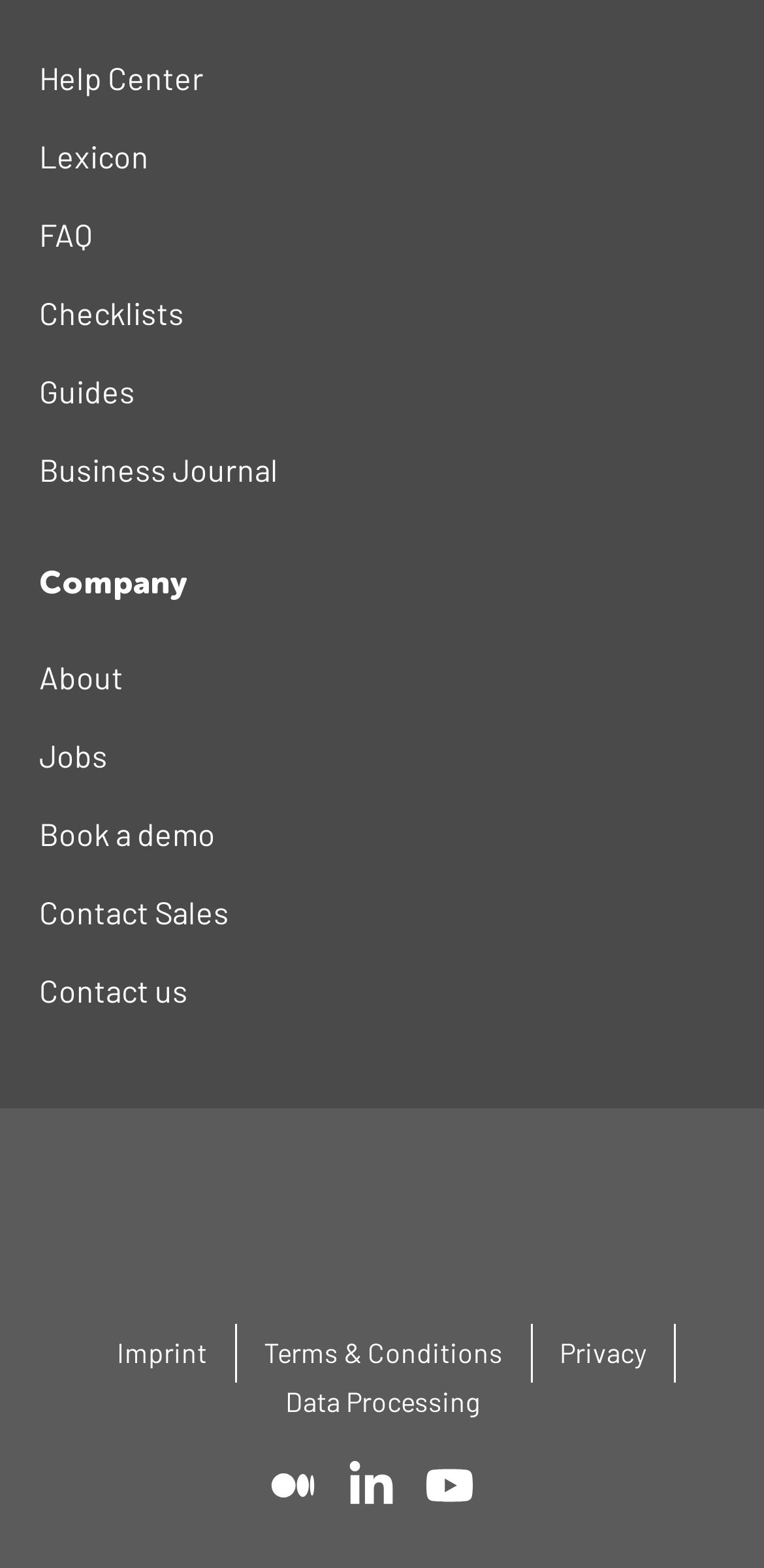What is the second link in the 'Company' section?
Based on the image, please offer an in-depth response to the question.

I looked at the 'Company' section and found the links 'About', 'Jobs', 'Book a demo', 'Contact Sales', and 'Contact us'. The second link in this section is 'Jobs'.